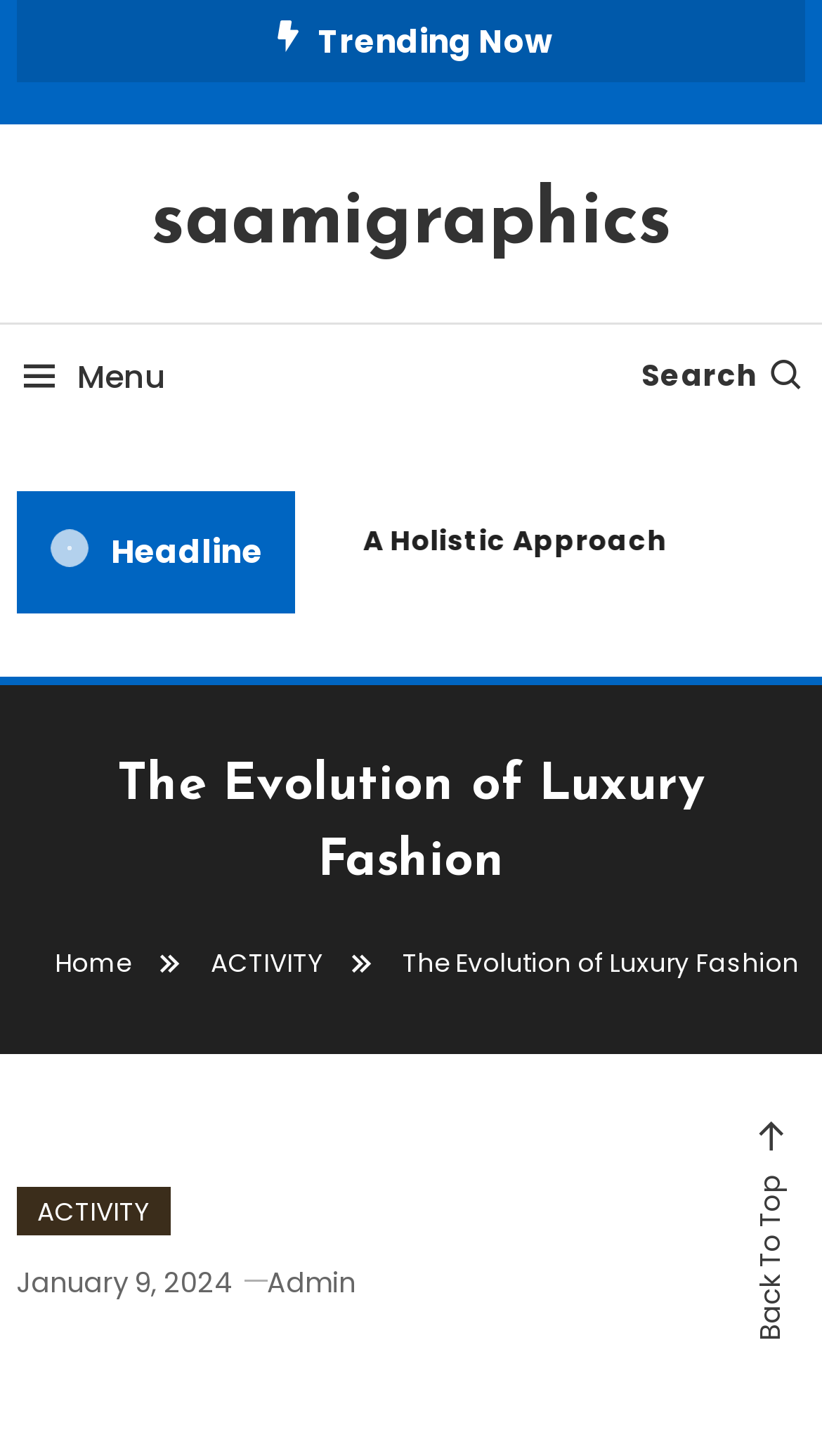Determine the bounding box for the described HTML element: "January 9, 2024January 9, 2024". Ensure the coordinates are four float numbers between 0 and 1 in the format [left, top, right, bottom].

[0.02, 0.867, 0.284, 0.894]